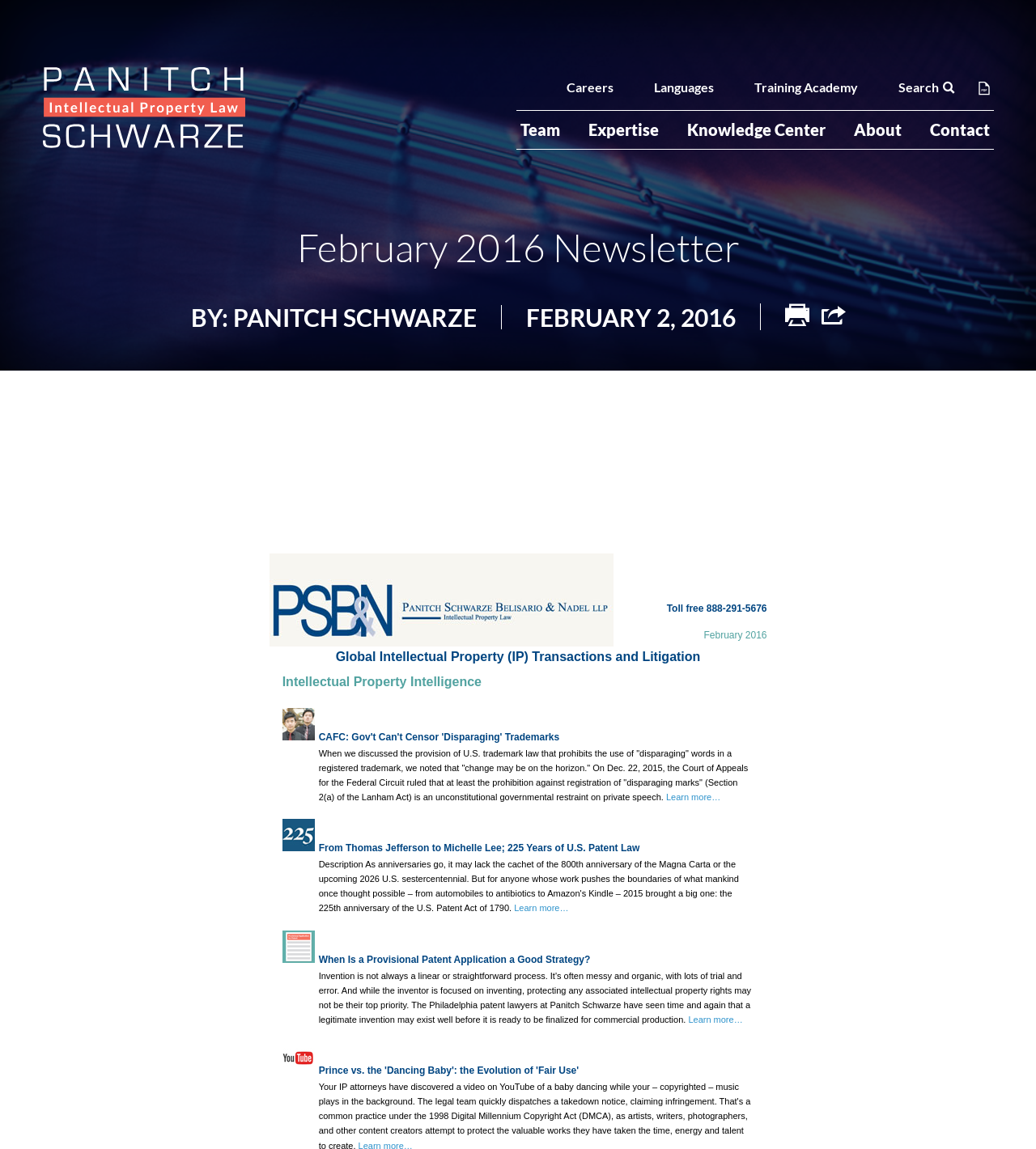Please find and generate the text of the main heading on the webpage.

February 2016 Newsletter
BY: PANITCH SCHWARZE
FEBRUARY 2, 2016
PRINTSHARE
FACEBOOK
TWITTER
LINKEDIN
EMAIL